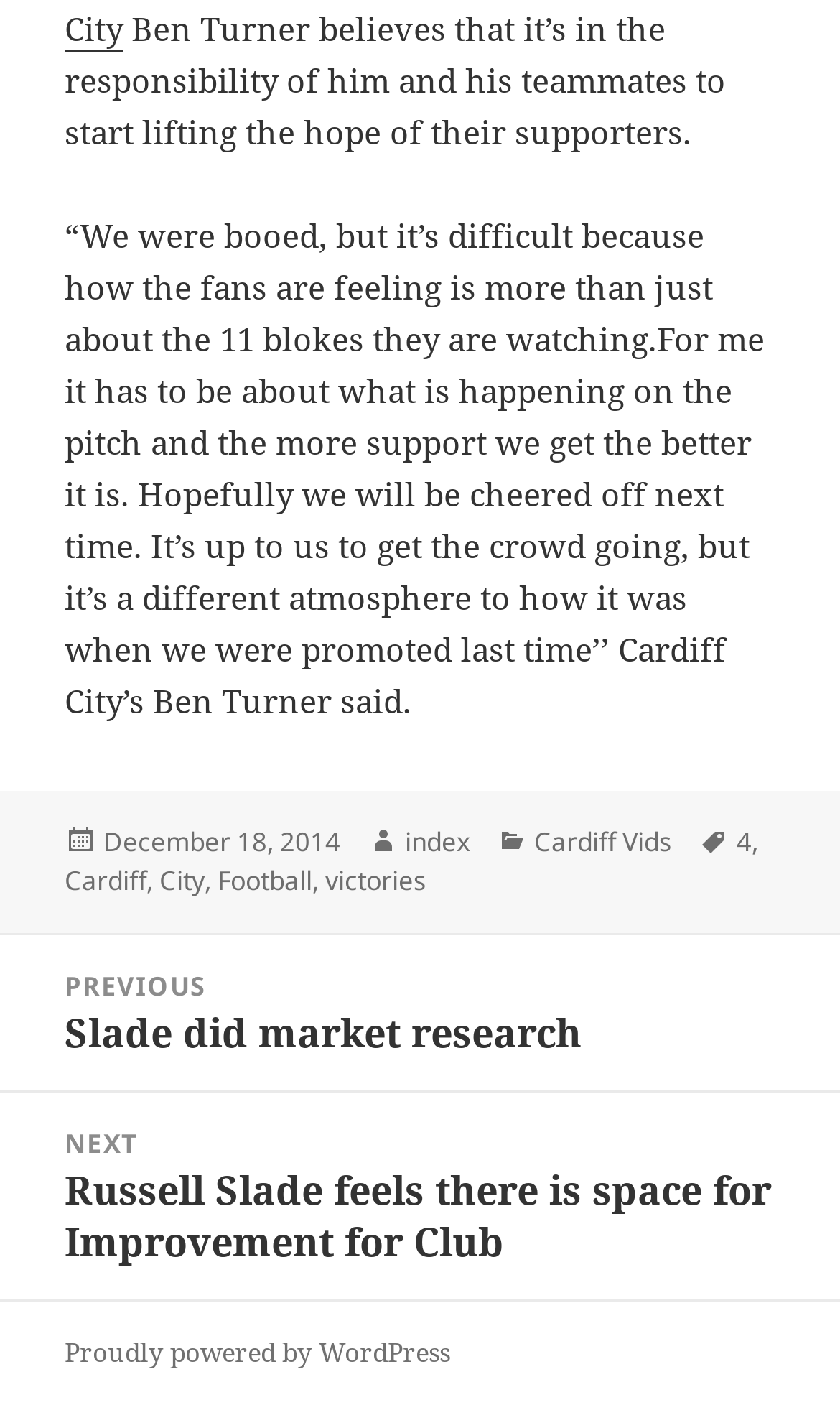Using the details from the image, please elaborate on the following question: Who is the author of the article?

The author of the article can be found in the footer section of the webpage, where it says 'Author' followed by a link 'index'.